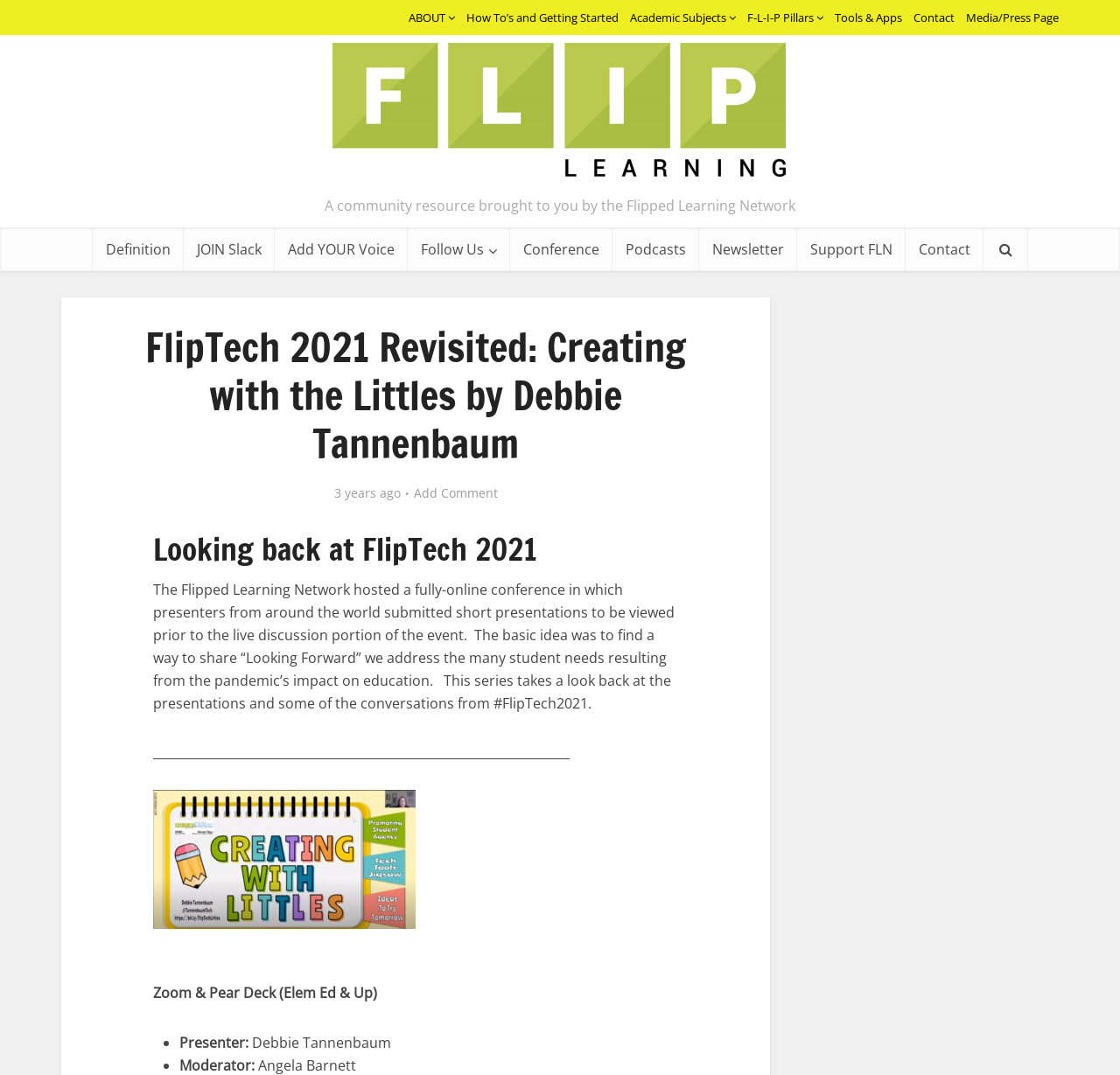Provide a short answer using a single word or phrase for the following question: 
How many years ago was the FlipTech 2021 conference?

3 years